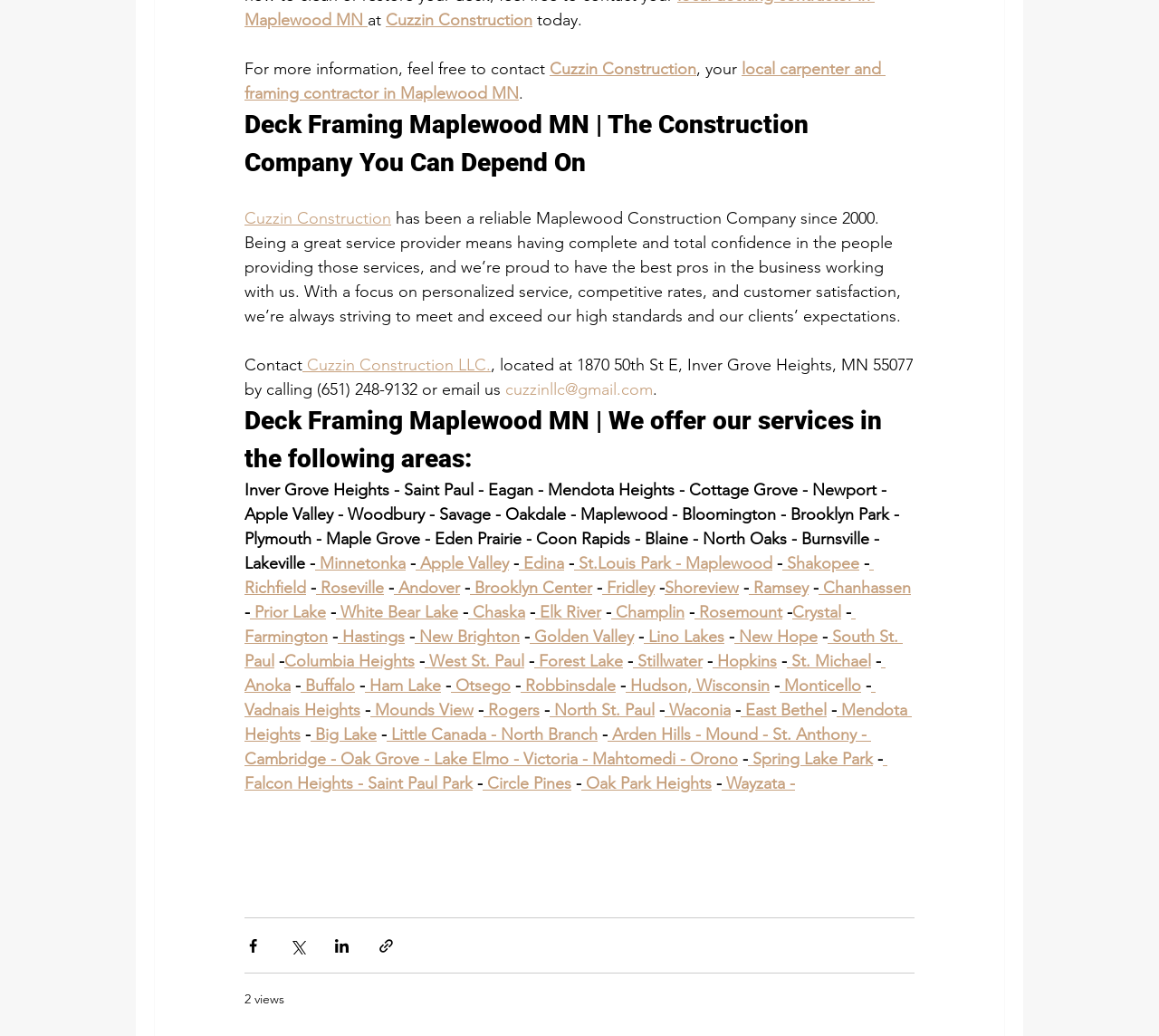Specify the bounding box coordinates of the area that needs to be clicked to achieve the following instruction: "View more games by this developer".

None